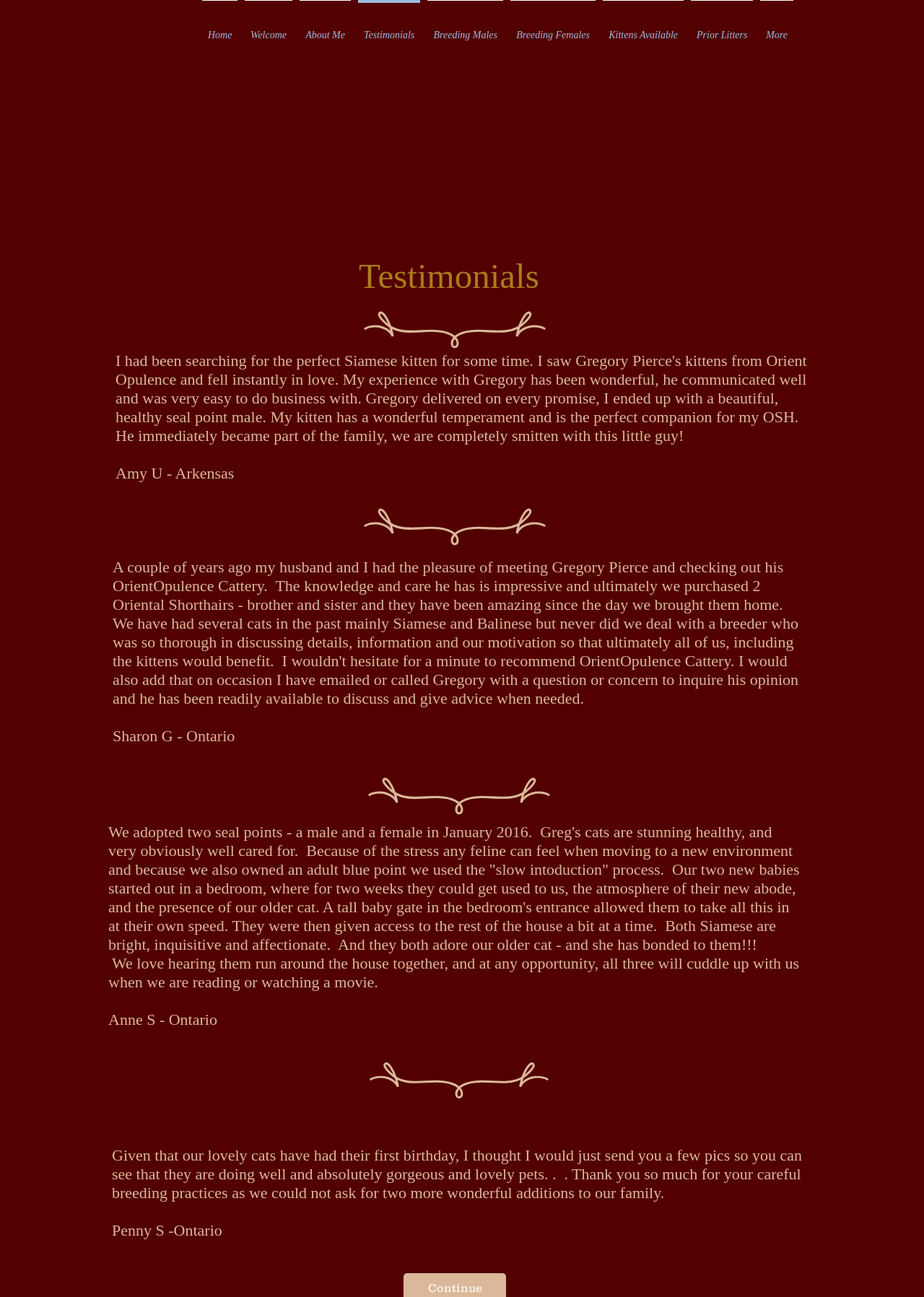Determine the webpage's heading and output its text content.

Siamese & Oriental Shorthair Breeder